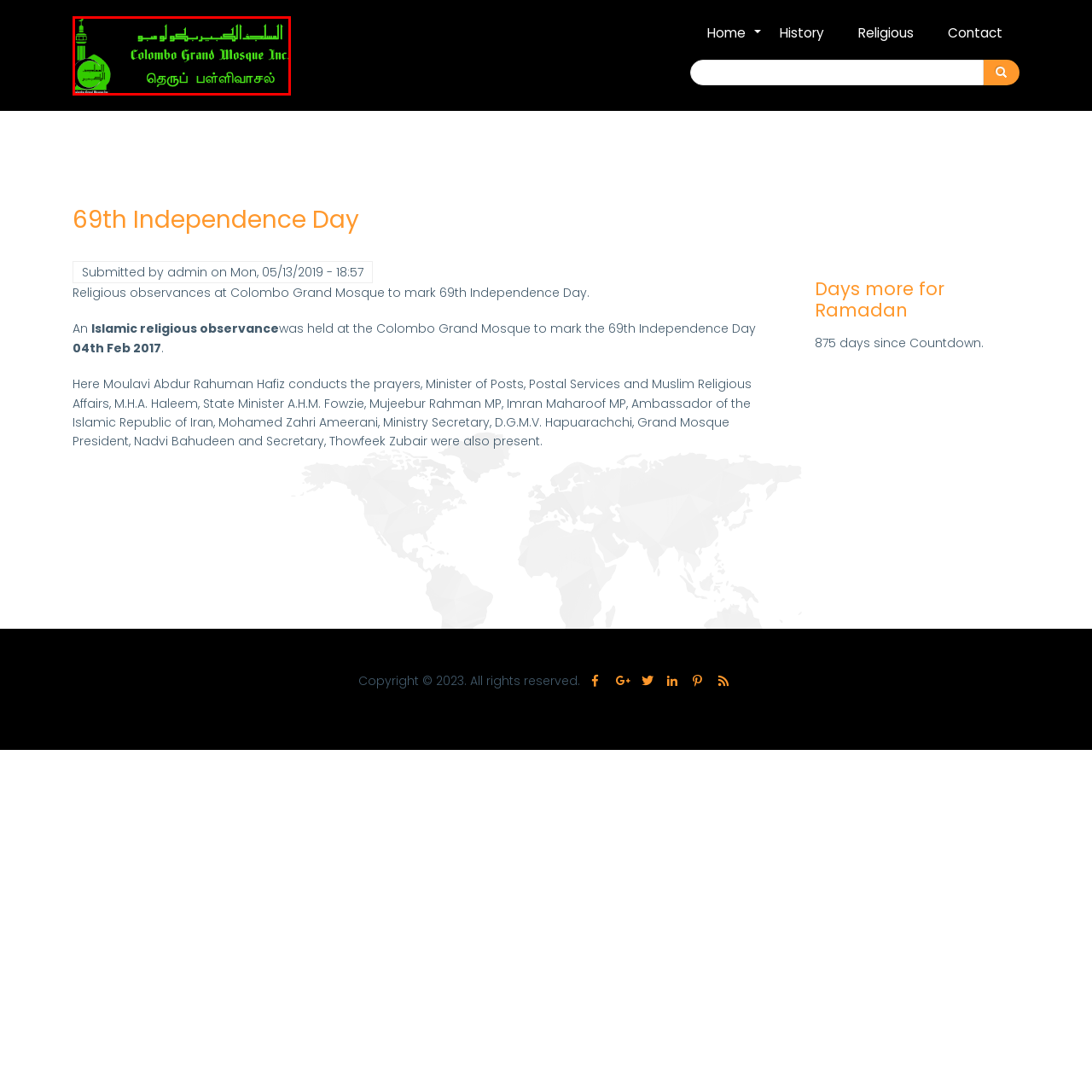Generate an in-depth caption for the image enclosed by the red boundary.

The image features the logo of the Colombo Grand Mosque Inc., prominently displaying its name in both English and Tamil. The design incorporates a mosque dome with a crescent, symbolizing Islamic architecture, and features elegant Arabic script. The green color scheme conveys a sense of tranquility and spirituality, aligning with the mosque's role in the community. This image is part of a webpage commemorating the 69th Independence Day celebrations, highlighting the mosque's significance as a center for religious observance in Colombo.